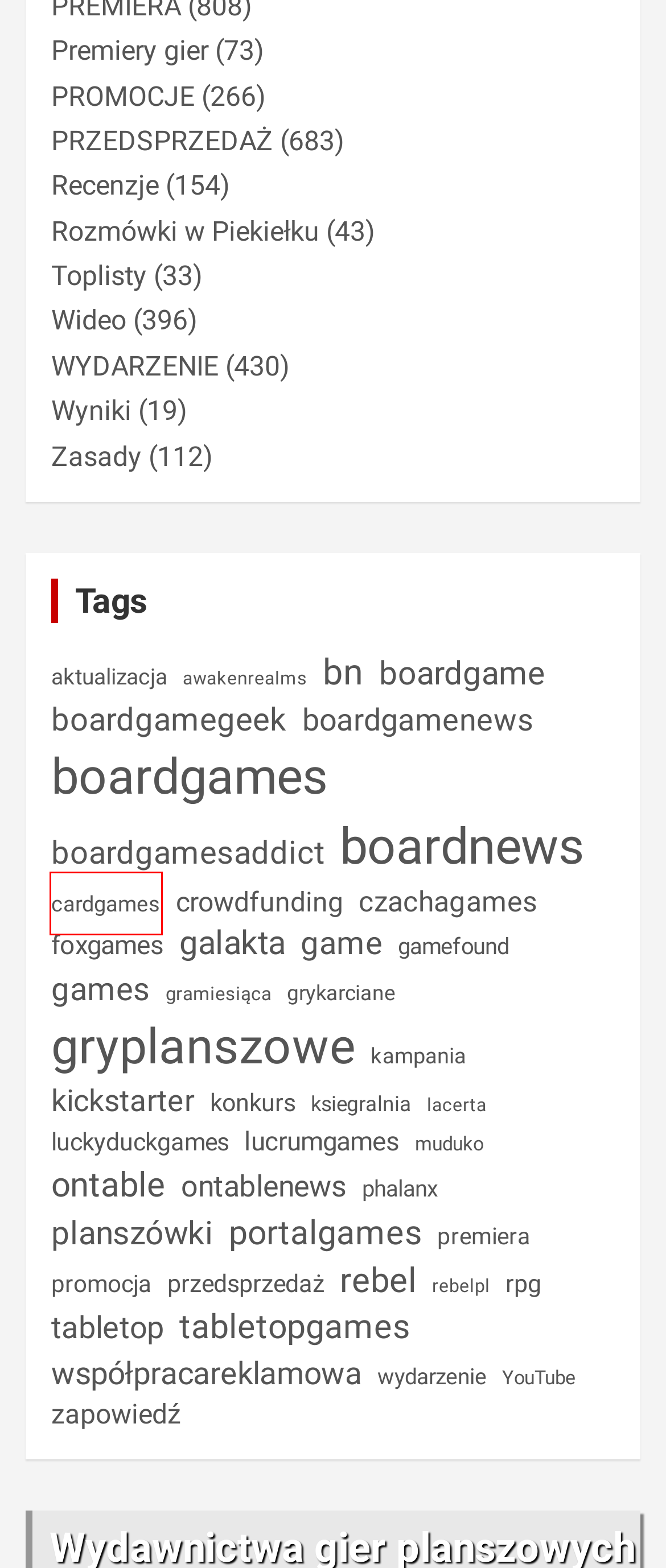After examining the screenshot of a webpage with a red bounding box, choose the most accurate webpage description that corresponds to the new page after clicking the element inside the red box. Here are the candidates:
A. zapowiedź - On Table
B. WYDARZENIE - On Table
C. Wyniki - On Table
D. gamefound - On Table
E. muduko - On Table
F. wydarzenie - On Table
G. Wideo - On Table
H. cardgames - On Table

H